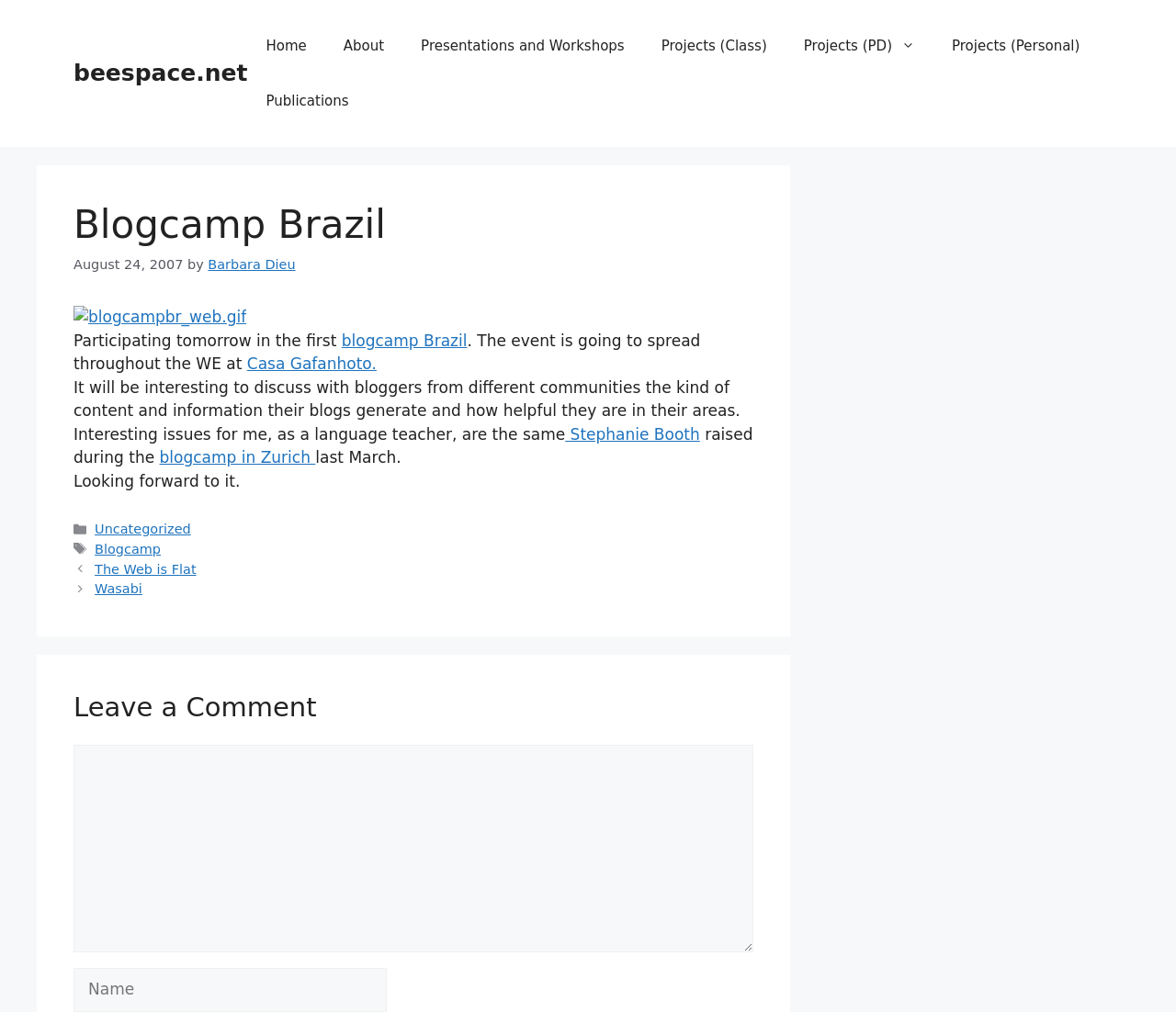Locate the bounding box coordinates of the segment that needs to be clicked to meet this instruction: "Click the 'Home' link".

None